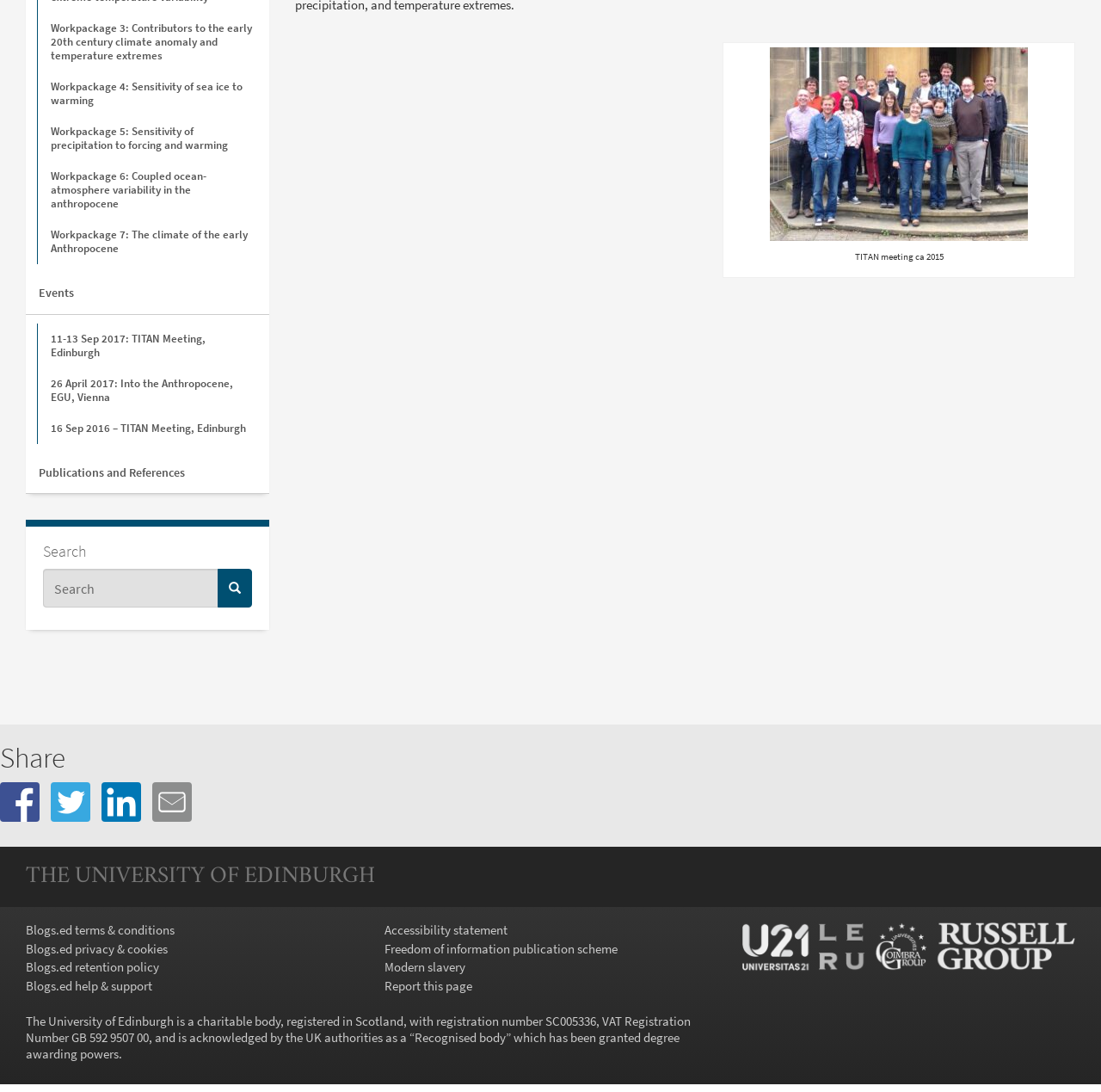What is the name of the meeting shown in the image?
Using the information from the image, give a concise answer in one word or a short phrase.

TITAN meeting